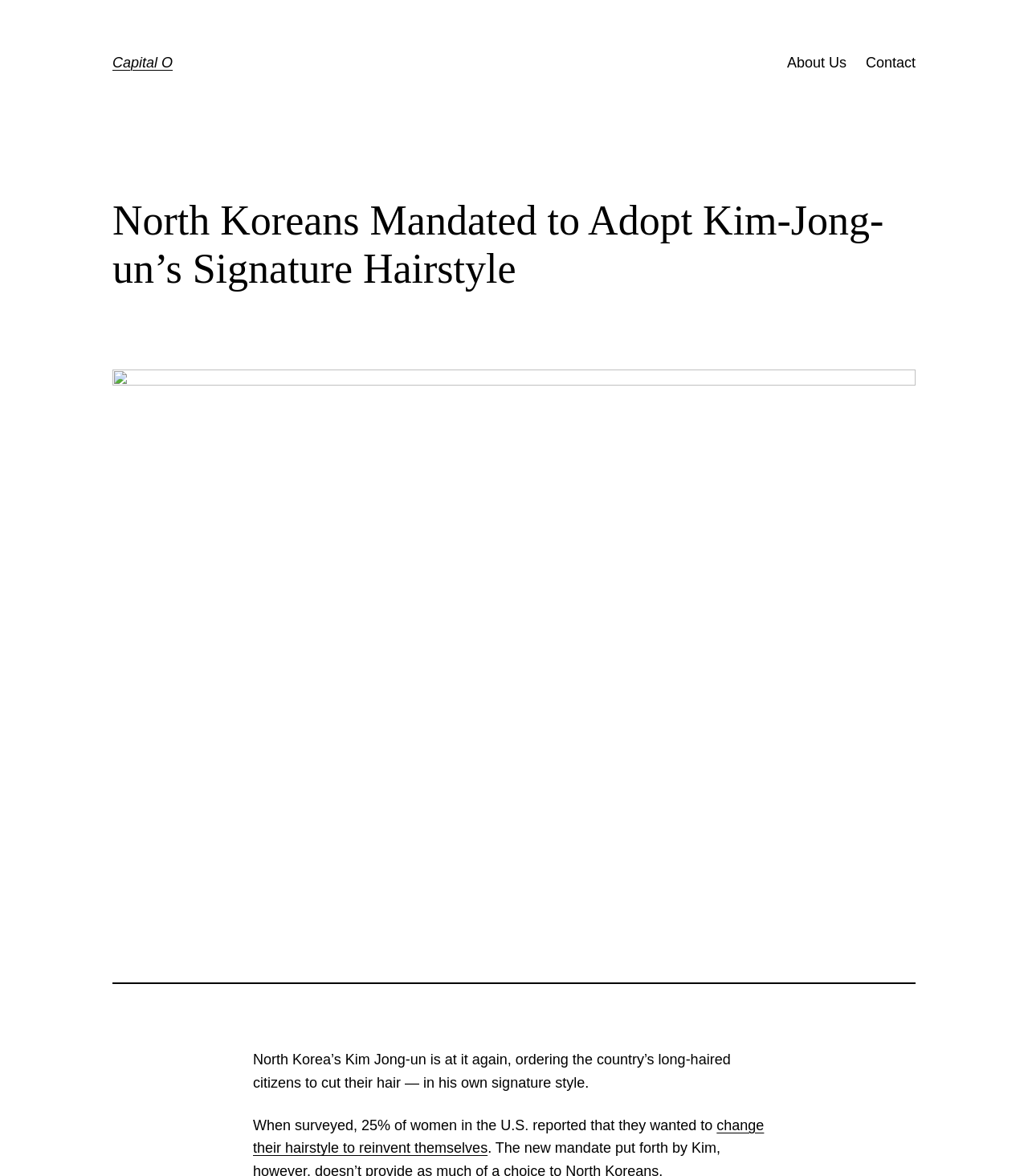Identify the bounding box coordinates of the HTML element based on this description: "About Us".

[0.766, 0.044, 0.823, 0.063]